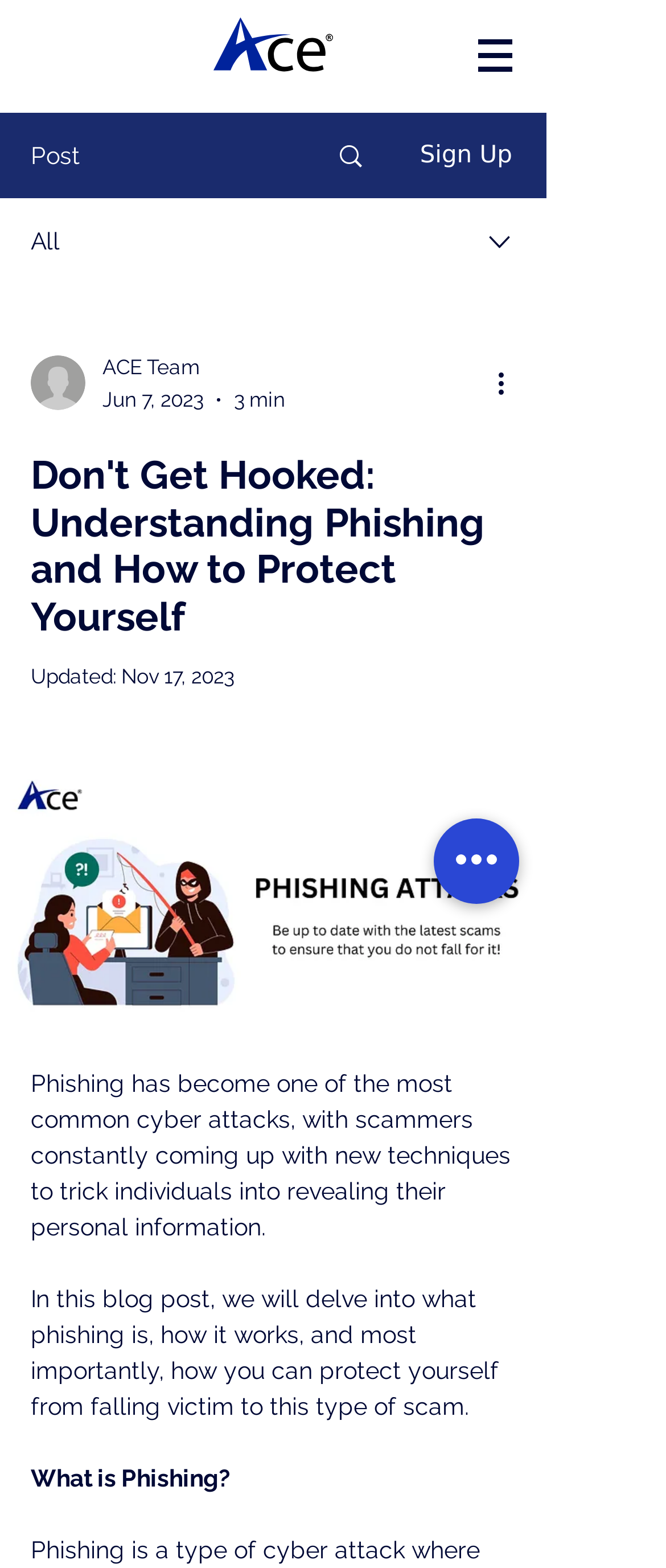How long does it take to read the post?
Please use the visual content to give a single word or phrase answer.

3 min